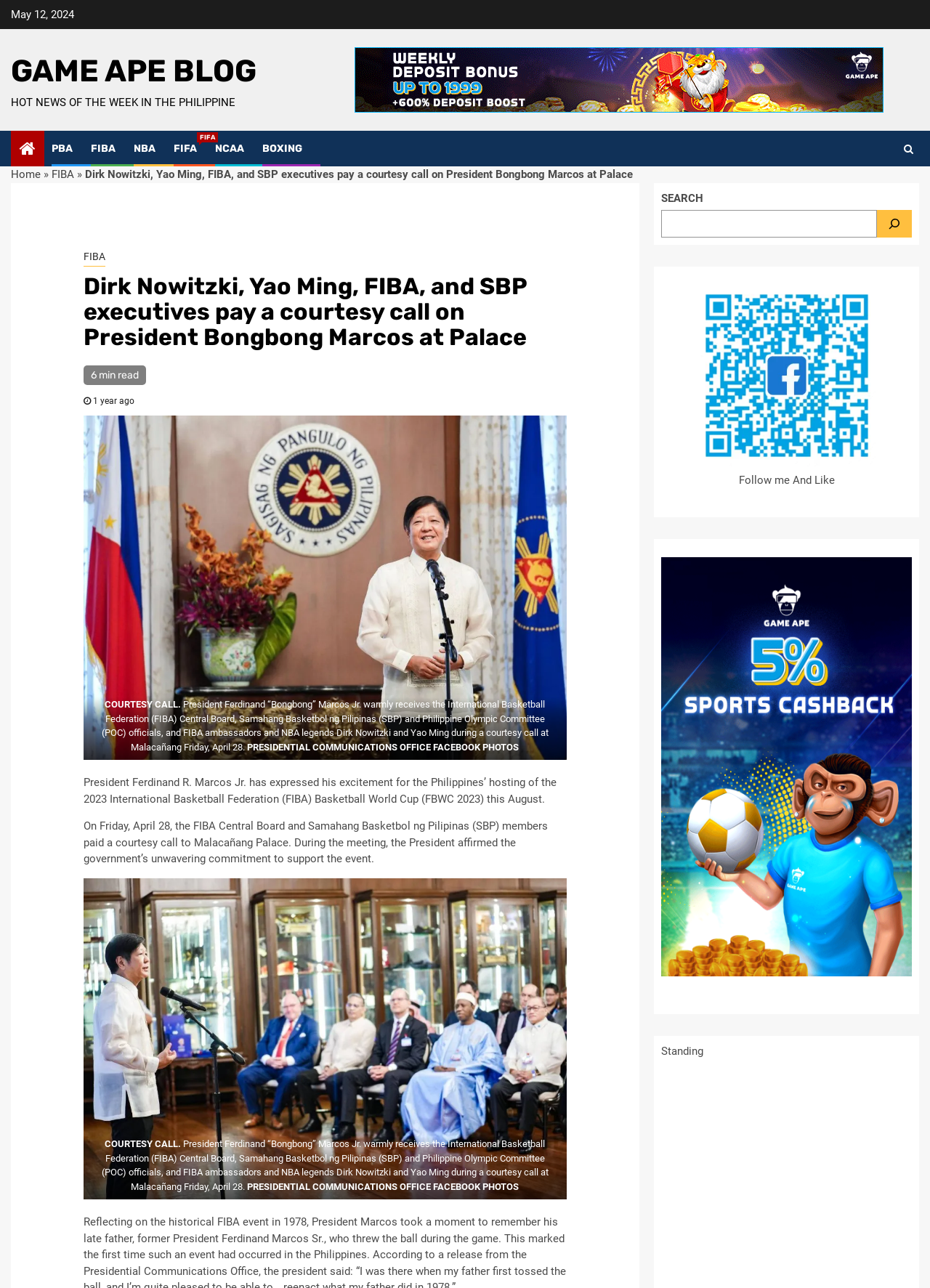Please identify the bounding box coordinates of the region to click in order to complete the given instruction: "Click on the 'PBA' link". The coordinates should be four float numbers between 0 and 1, i.e., [left, top, right, bottom].

[0.055, 0.111, 0.078, 0.12]